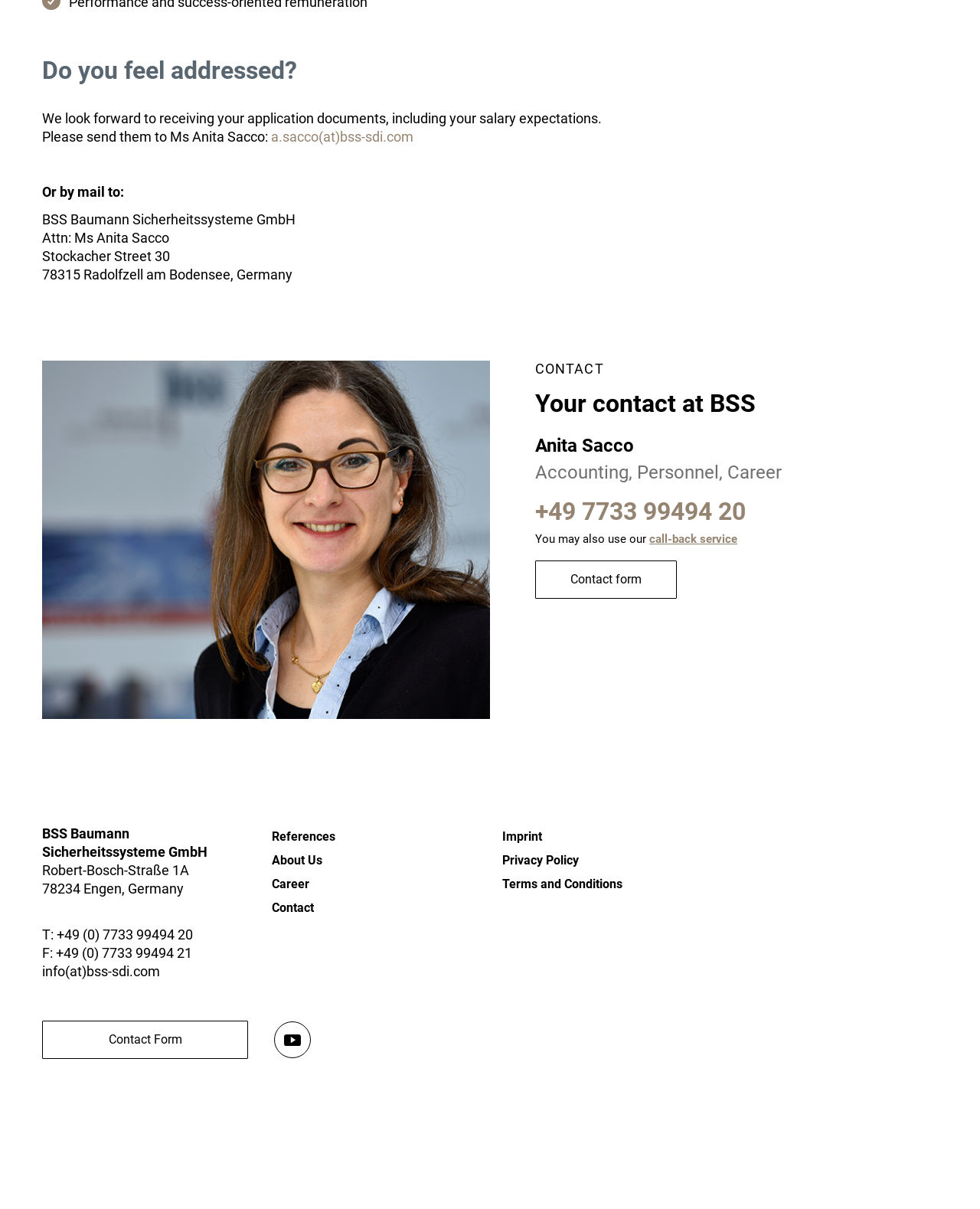What is the purpose of the webpage?
Please use the visual content to give a single word or phrase answer.

To provide contact information